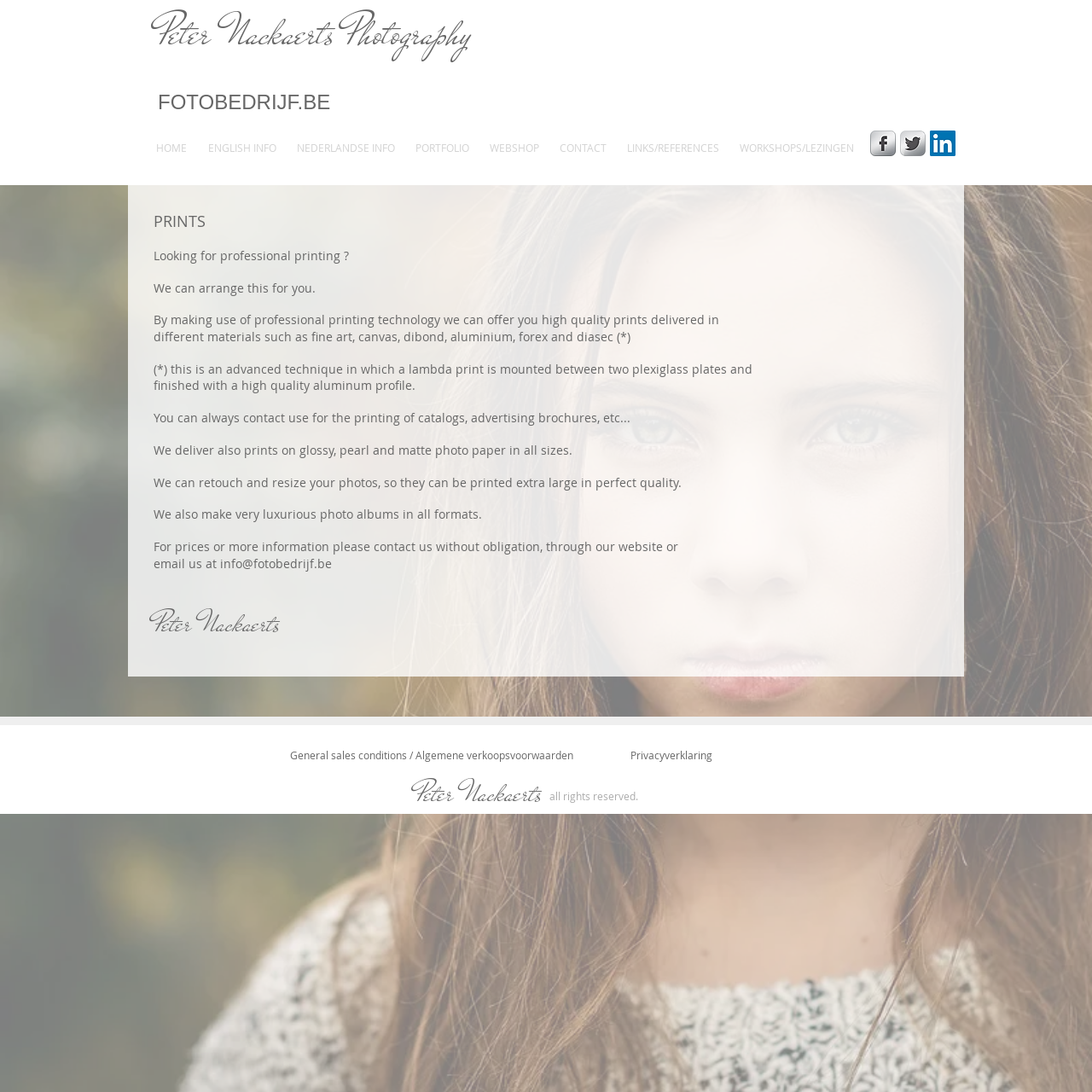Using the information from the screenshot, answer the following question thoroughly:
What is the name of the photographer?

The webpage mentions 'Peter Nackaerts Photography' in the heading and also has a static text element with the name 'Peter Nackaerts' at the bottom of the page.